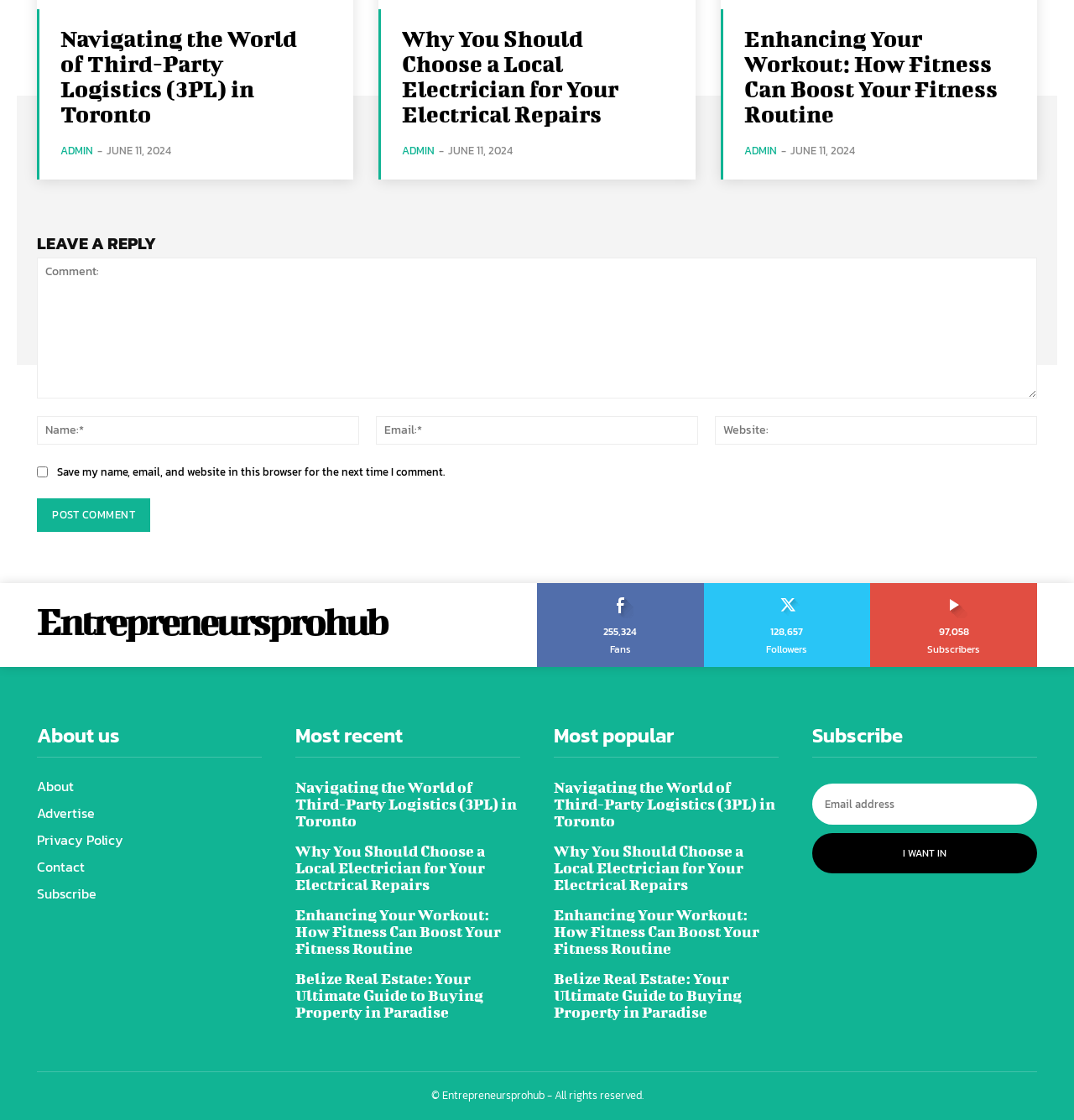Determine the bounding box coordinates of the area to click in order to meet this instruction: "Click on the 'LIKE' button".

[0.569, 0.52, 0.587, 0.532]